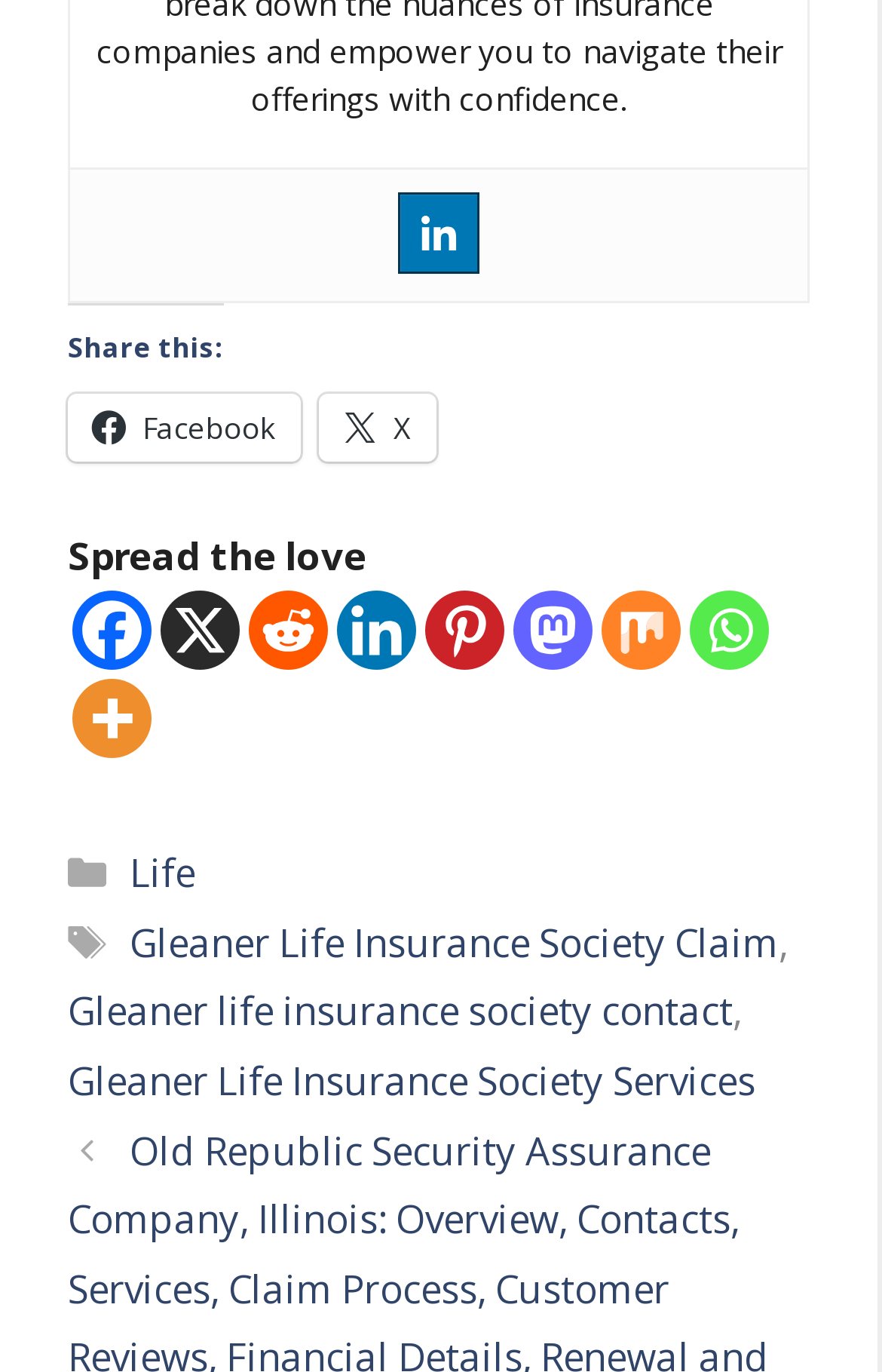Give a short answer to this question using one word or a phrase:
What is the text above the social media links?

Spread the love